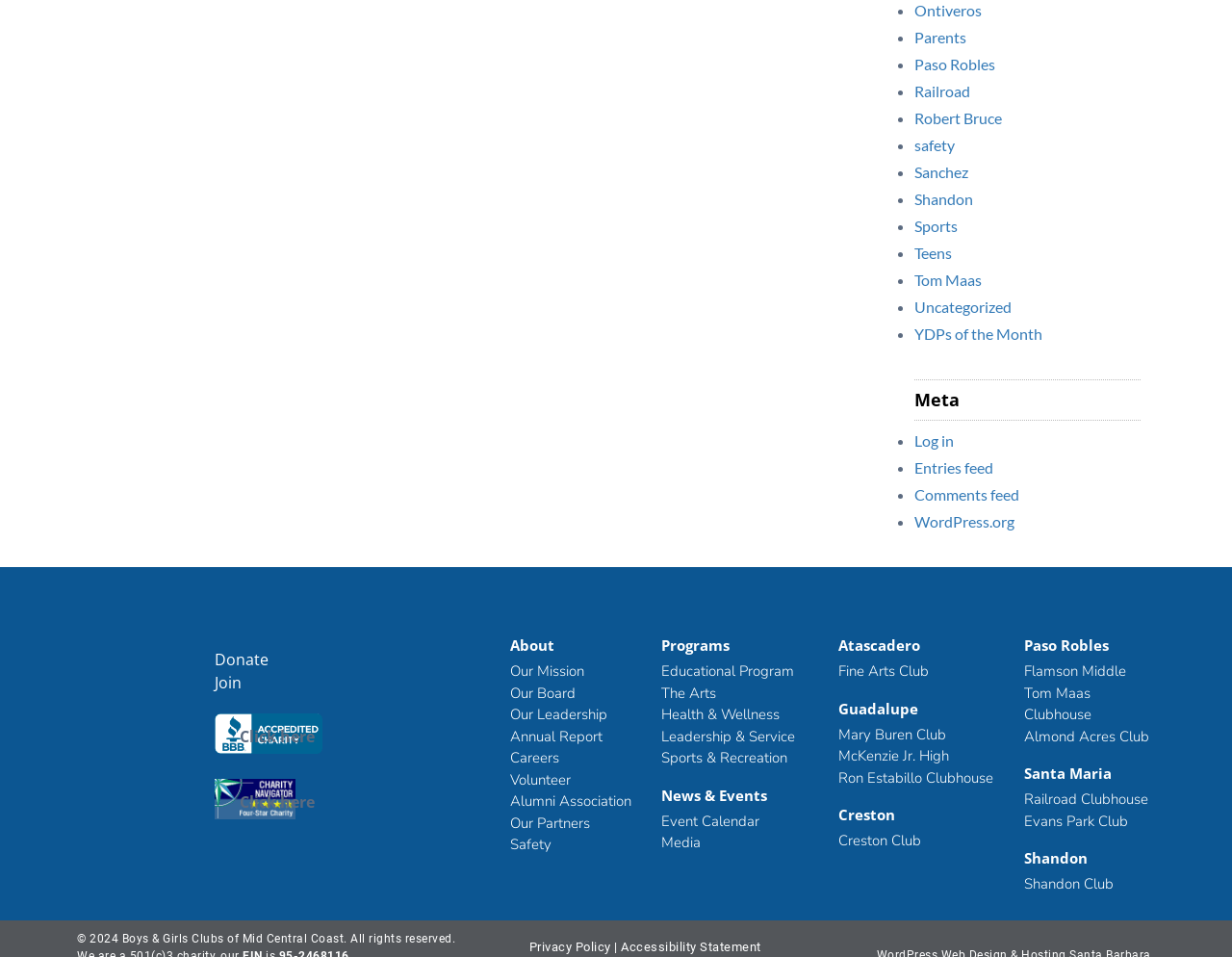What type of programs does the organization offer?
Could you please answer the question thoroughly and with as much detail as possible?

By examining the webpage, I found a section titled 'Programs' which lists various programs offered by the organization, including Educational Program, The Arts, Health & Wellness, Leadership & Service, and Sports & Recreation.